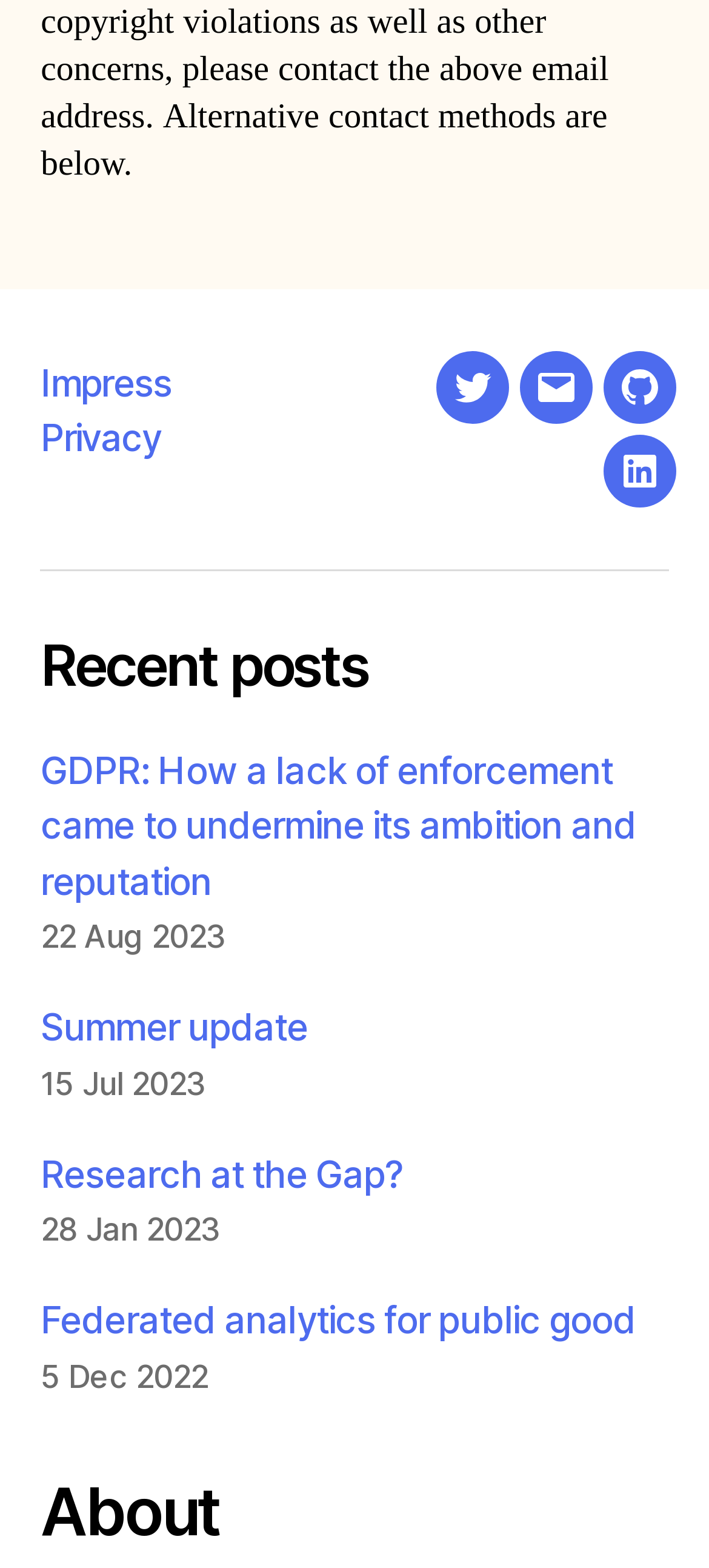Please find the bounding box coordinates (top-left x, top-left y, bottom-right x, bottom-right y) in the screenshot for the UI element described as follows: Summer update

[0.057, 0.64, 0.435, 0.669]